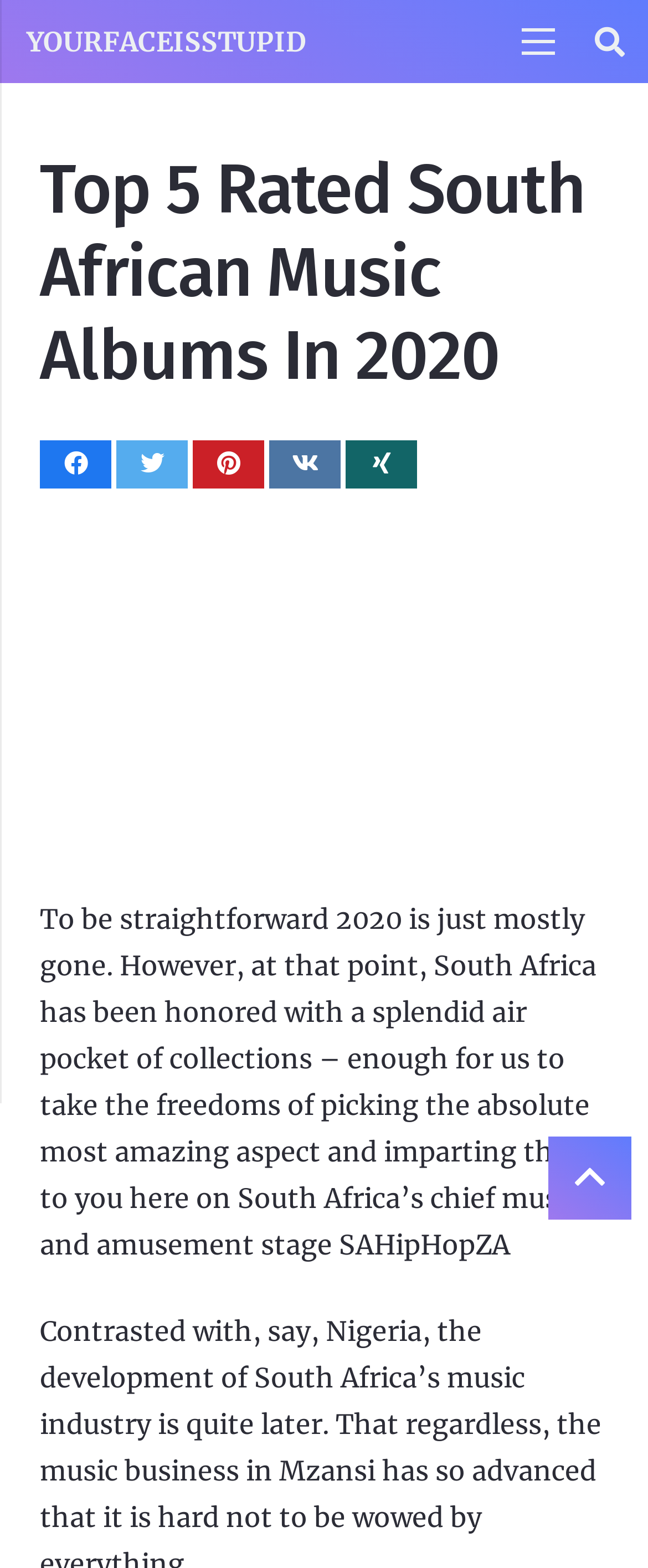What is the website's main topic?
Refer to the image and provide a detailed answer to the question.

Based on the webpage's content, specifically the heading 'Top 5 Rated South African Music Albums In 2020' and the text 'South Africa’s chief music and amusement stage SAHipHopZA', it can be inferred that the website's main topic is South African music.